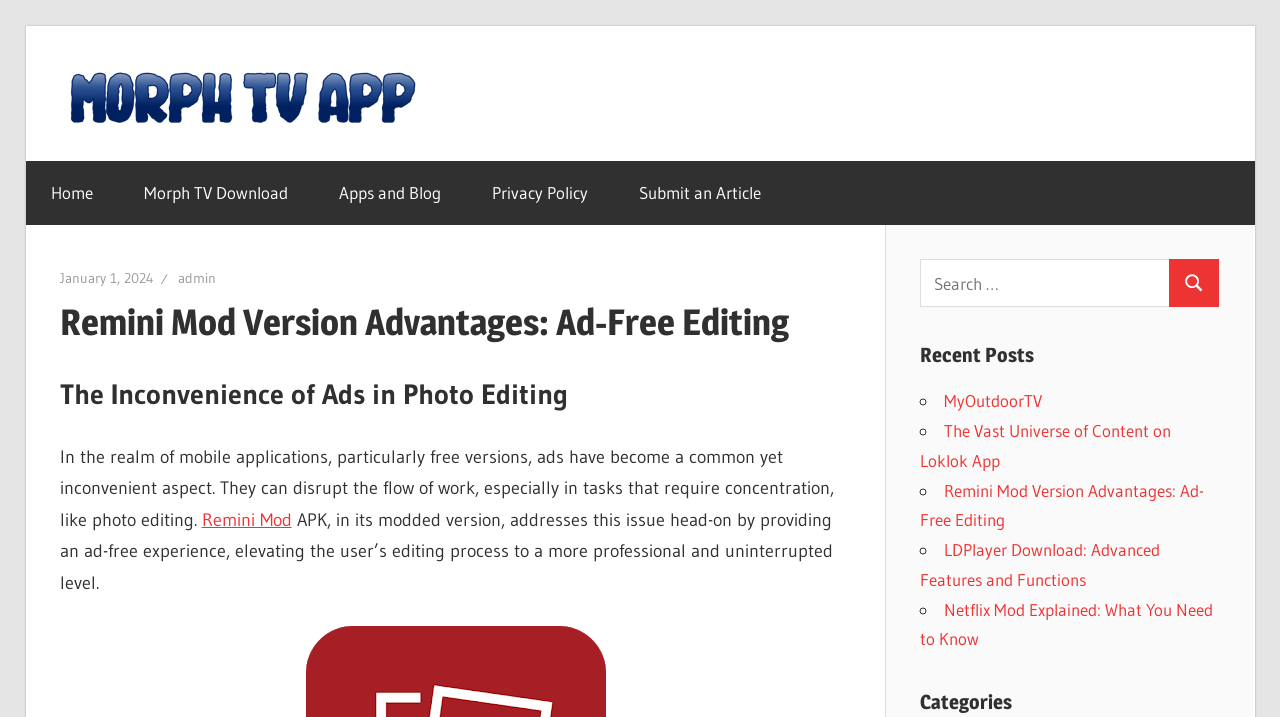Find the bounding box coordinates of the element to click in order to complete this instruction: "Search for something". The bounding box coordinates must be four float numbers between 0 and 1, denoted as [left, top, right, bottom].

[0.719, 0.361, 0.953, 0.429]